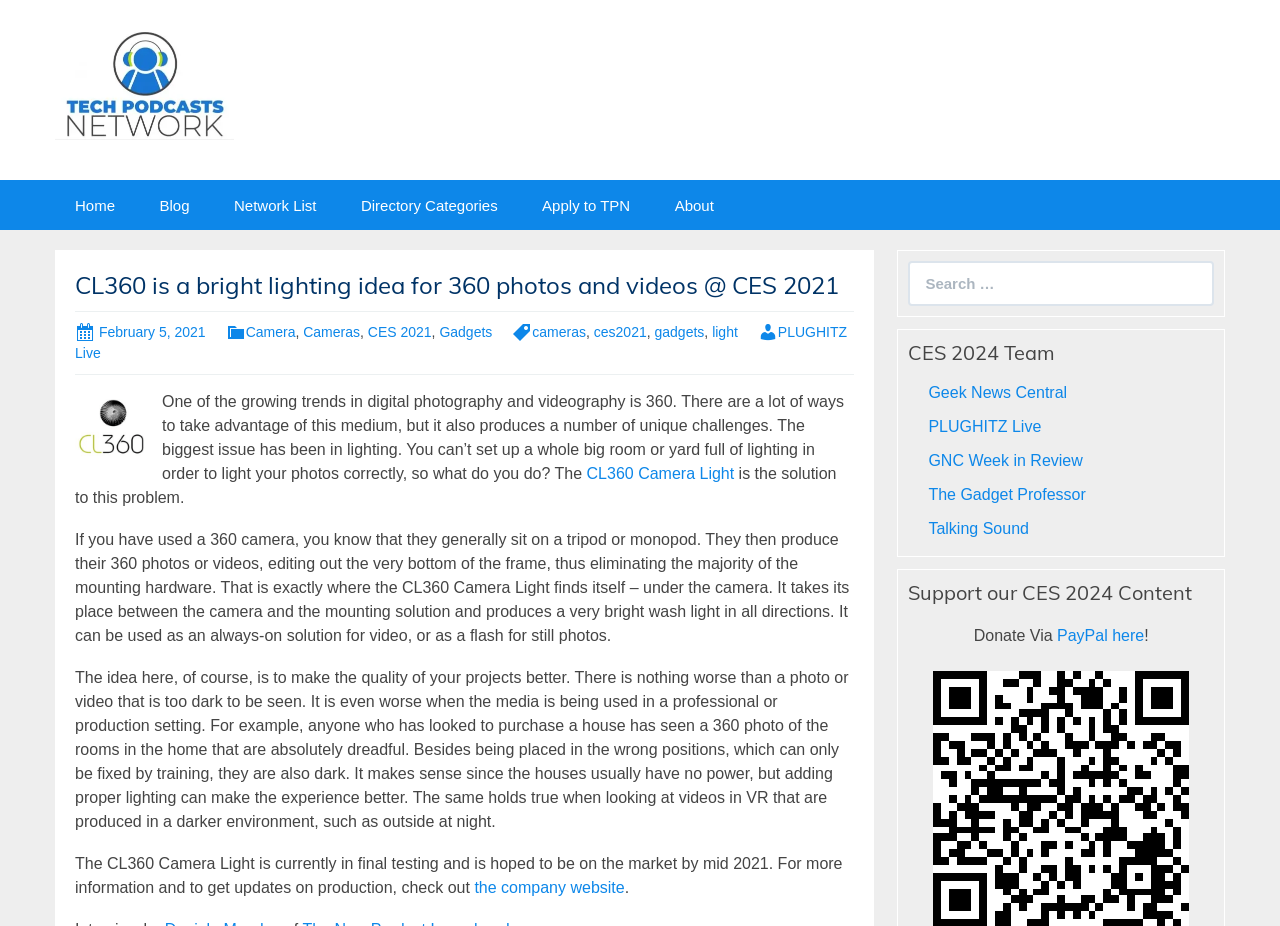Using the provided element description, identify the bounding box coordinates as (top-left x, top-left y, bottom-right x, bottom-right y). Ensure all values are between 0 and 1. Description: PayPal here

[0.826, 0.677, 0.894, 0.695]